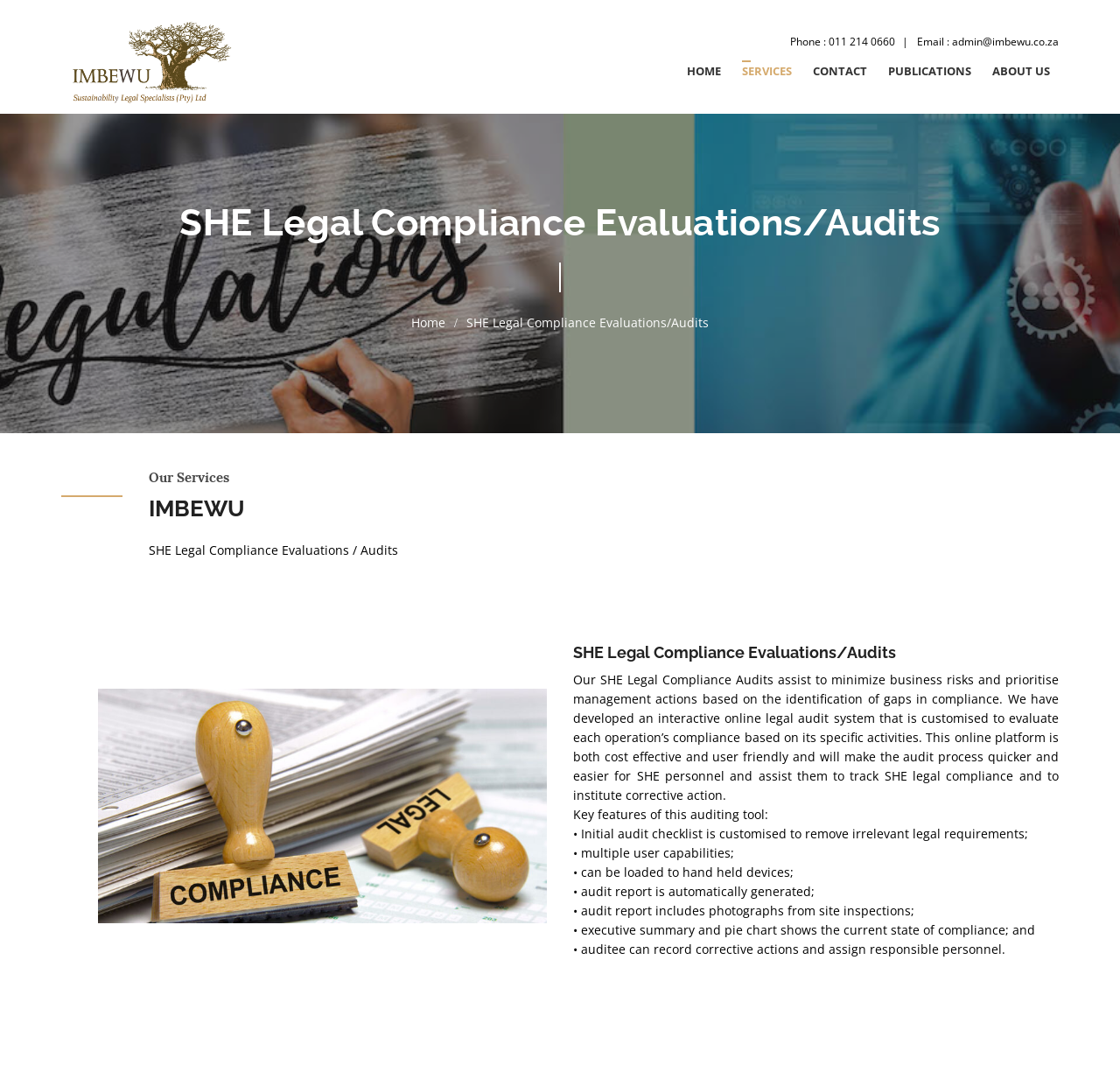Based on the image, provide a detailed response to the question:
What is the phone number of Imbewu?

I found the phone number by looking at the top right corner of the webpage, where it says 'Phone' followed by the number '011 214 0660'.